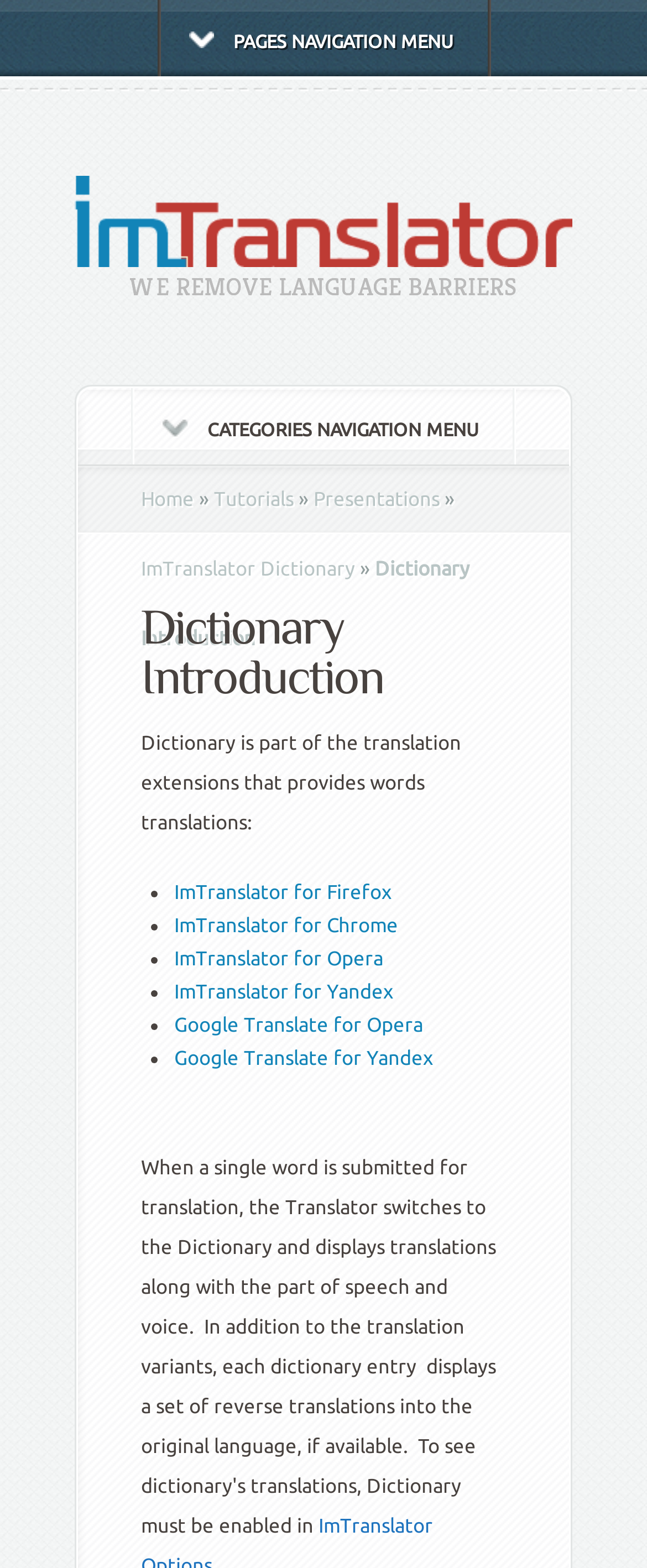Create an elaborate caption that covers all aspects of the webpage.

The webpage is titled "Dictionary Introduction" and is part of the ImTranslator platform. At the top, there is a navigation menu with a link to "PAGES NAVIGATION MENU" and the ImTranslator logo, which is an image. Below the logo, there is a static text "WE REMOVE LANGUAGE BARRIERS". 

On the left side, there is a vertical navigation menu with links to "Home", "Tutorials", "Presentations", and "ImTranslator Dictionary". Each link has a "»" symbol next to it. 

The main content of the page is divided into two sections. The first section has a heading "Dictionary Introduction" and a static text that describes the dictionary as "part of the translation extensions that provides words translations". 

The second section is a list of links to various browser extensions, including ImTranslator for Firefox, Chrome, Opera, and Yandex, as well as Google Translate for Opera and Yandex. Each list item is marked with a bullet point "•". The links are arranged in a vertical list, with the bullet points aligned to the left.